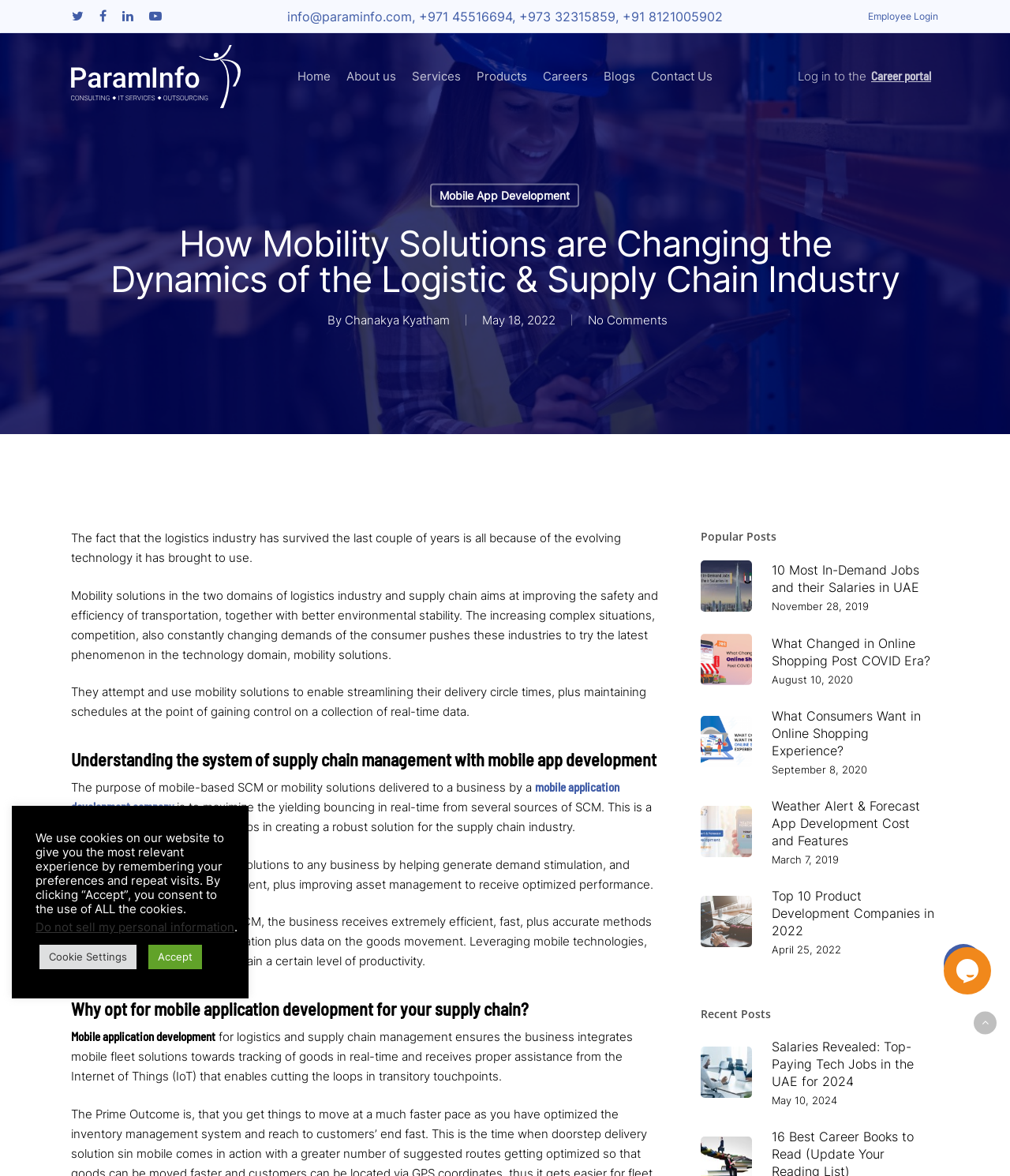Identify the bounding box coordinates of the element to click to follow this instruction: 'Click the Mobile App Development link'. Ensure the coordinates are four float values between 0 and 1, provided as [left, top, right, bottom].

[0.426, 0.156, 0.573, 0.176]